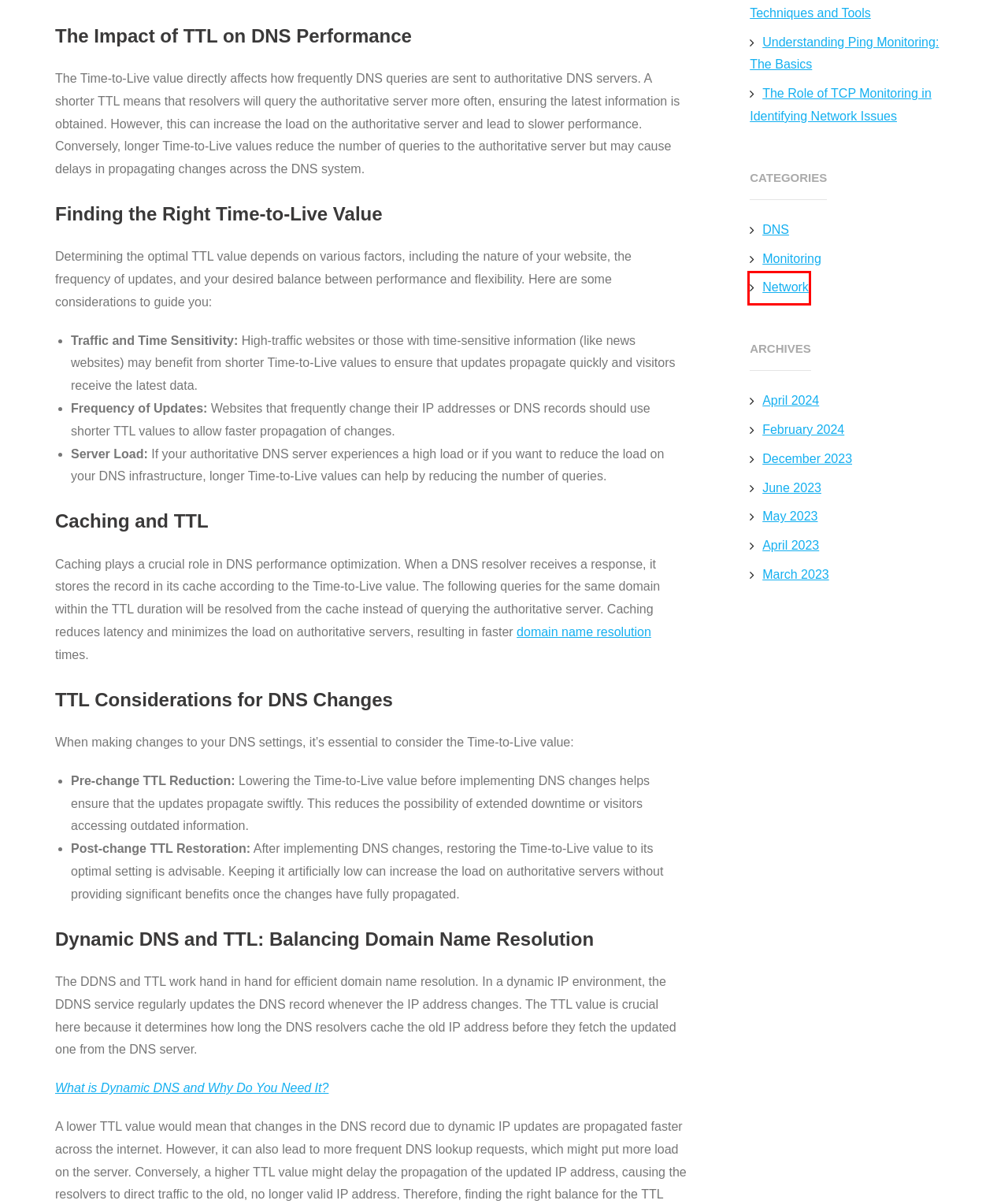A screenshot of a webpage is given, featuring a red bounding box around a UI element. Please choose the webpage description that best aligns with the new webpage after clicking the element in the bounding box. These are the descriptions:
A. Shuttle Themes – The Most Advanced WordPress Theme Ever!
B. Network Archives - ormapper.net
C. March 2023 - ormapper.net
D. What is Domain Name Resolution? - ClouDNS Blog
E. The Role of TCP Monitoring in Identifying Network Issues - ormapper.net
F. June 2023 - ormapper.net
G. What is Web Monitoring and Why Should You Care? - ormapper.net
H. ormapper.net - Everything you need to know about Tech

B